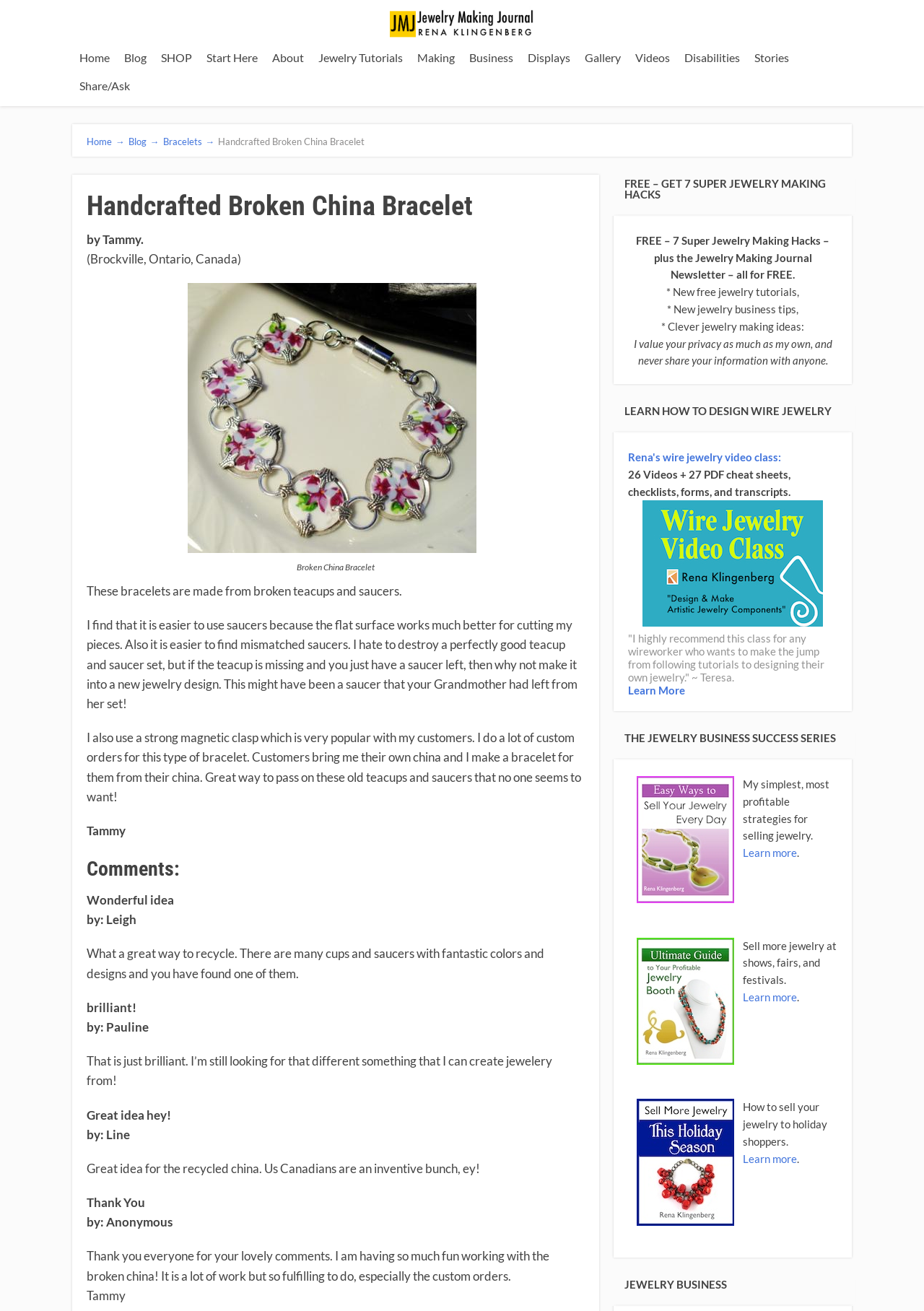Create an in-depth description of the webpage, covering main sections.

This webpage is about jewelry making and selling, with a focus on creative ideas and tutorials. At the top, there is a logo and a navigation menu with links to various sections, including "Home", "Blog", "Shop", and more. Below the navigation menu, there is a heading that reads "Handcrafted Broken China Bracelet" with a subheading "by Tammy" and a description of the bracelet-making process.

To the right of the heading, there is an image of a broken china bracelet. Below the image, there are several paragraphs of text describing the process of making the bracelet, including the use of saucers and teacups, and the option to create custom orders.

Further down the page, there is a section for comments, where users can leave feedback and interact with each other. There are several comments, each with a username and a message.

On the right-hand side of the page, there are several promotional sections. One section offers a free guide to jewelry making hacks, while another section promotes a wire jewelry video class. There are also sections promoting a jewelry business success series, including guides to selling jewelry at shows and festivals, and selling jewelry during the holiday season.

Throughout the page, there are several images, including pictures of jewelry, logos, and icons. The overall layout is organized, with clear headings and concise text, making it easy to navigate and find relevant information.